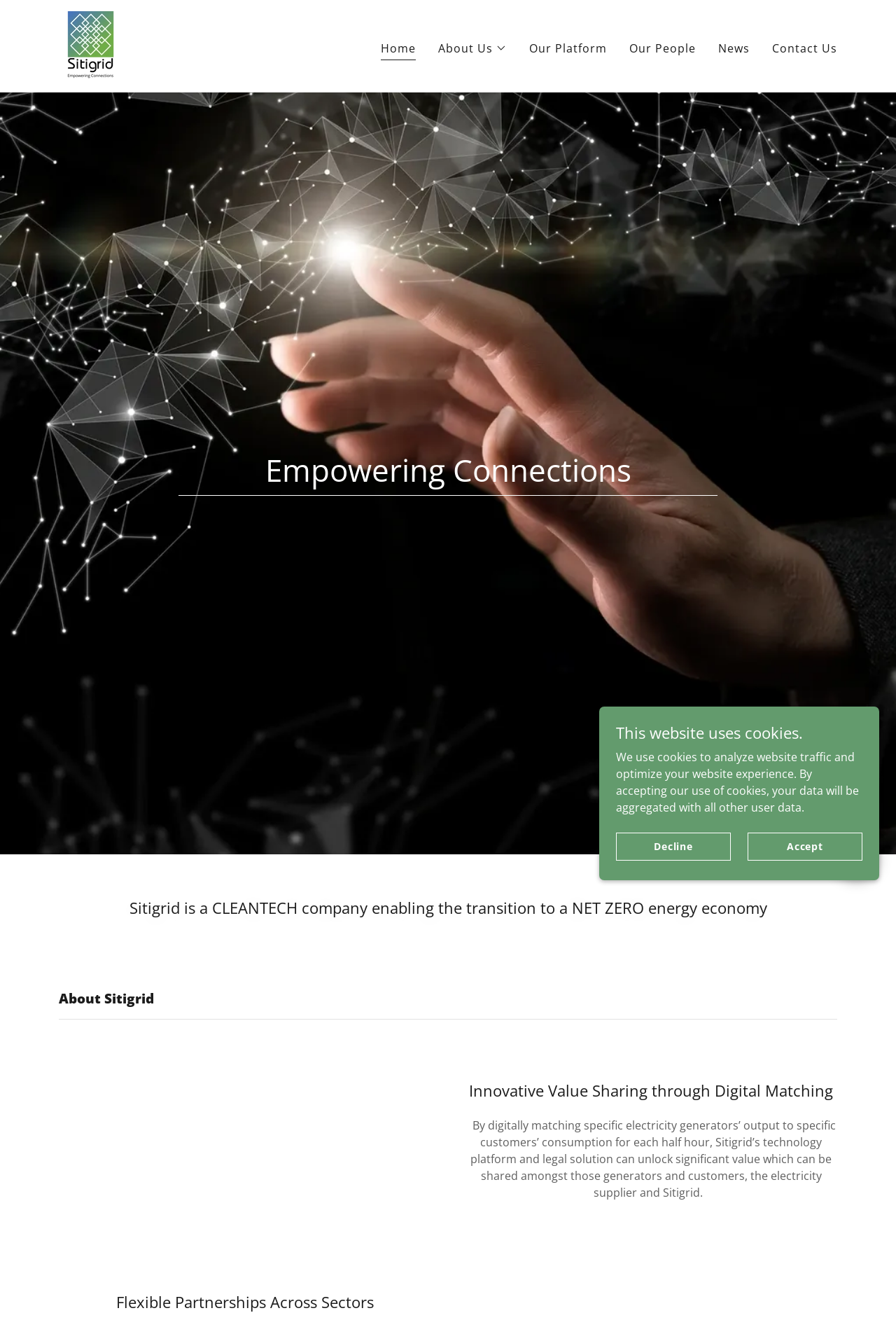Determine the bounding box for the UI element described here: "Contact Us".

[0.857, 0.027, 0.939, 0.046]